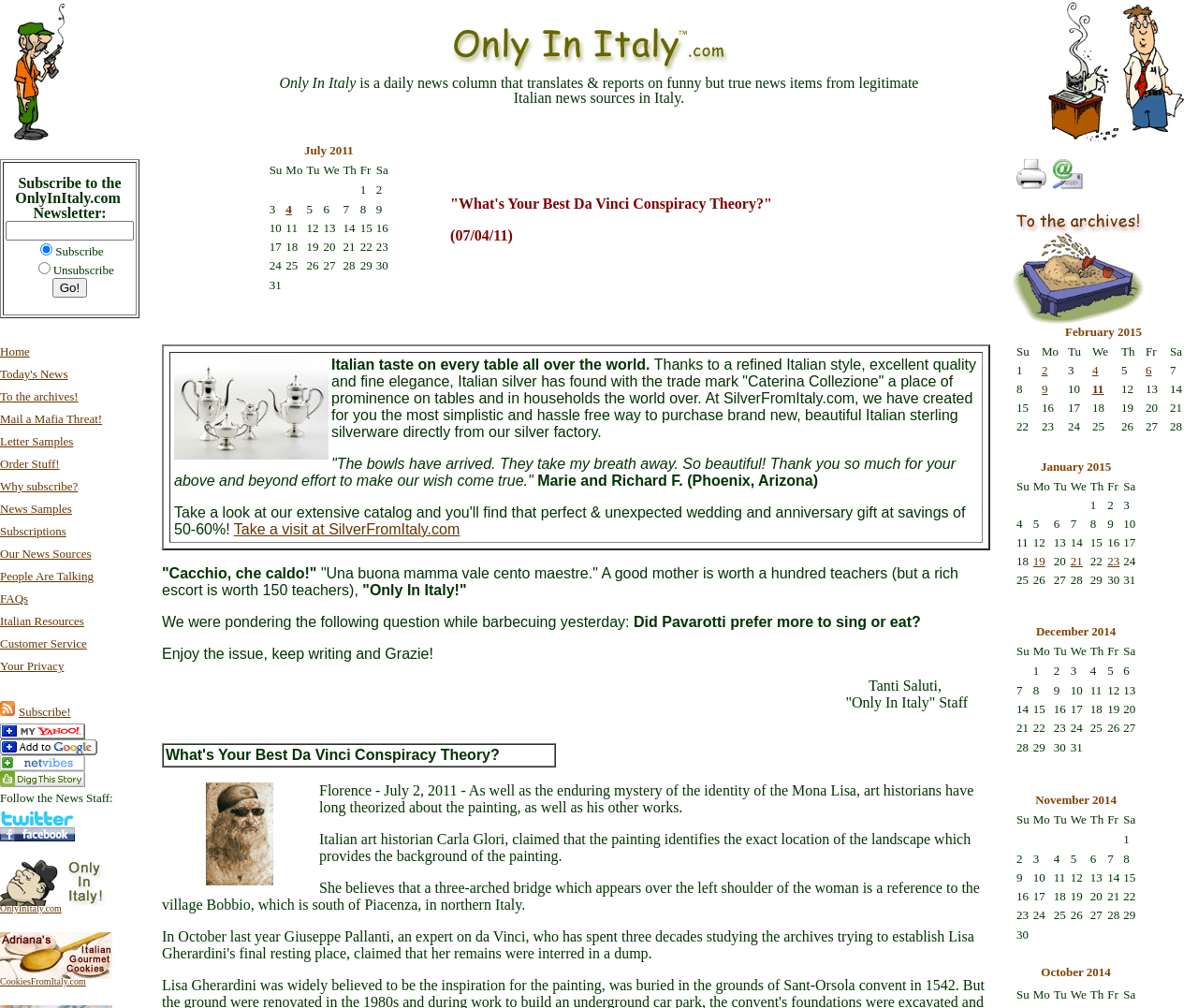What is the purpose of this website?
Answer the question with detailed information derived from the image.

Based on the webpage's content, it appears that the website is dedicated to reporting funny and weird news on Italy, the mafia, Italian culture, and Italian travel. The website seems to provide a daily news column that translates and reports on funny but true news items from legitimate Italian news sources in Italy.